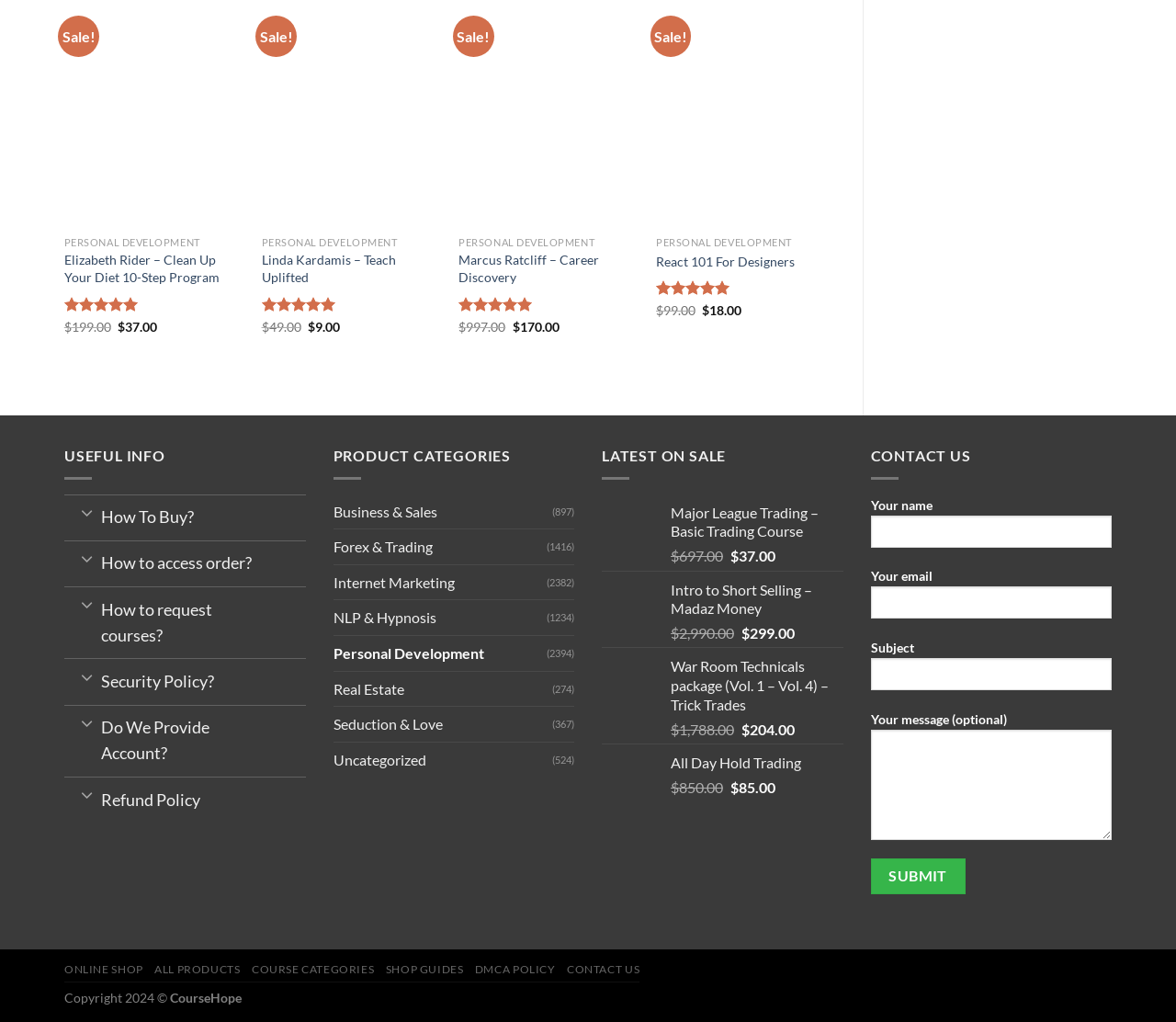How many products are in the Personal Development category?
Look at the image and respond with a single word or a short phrase.

2394